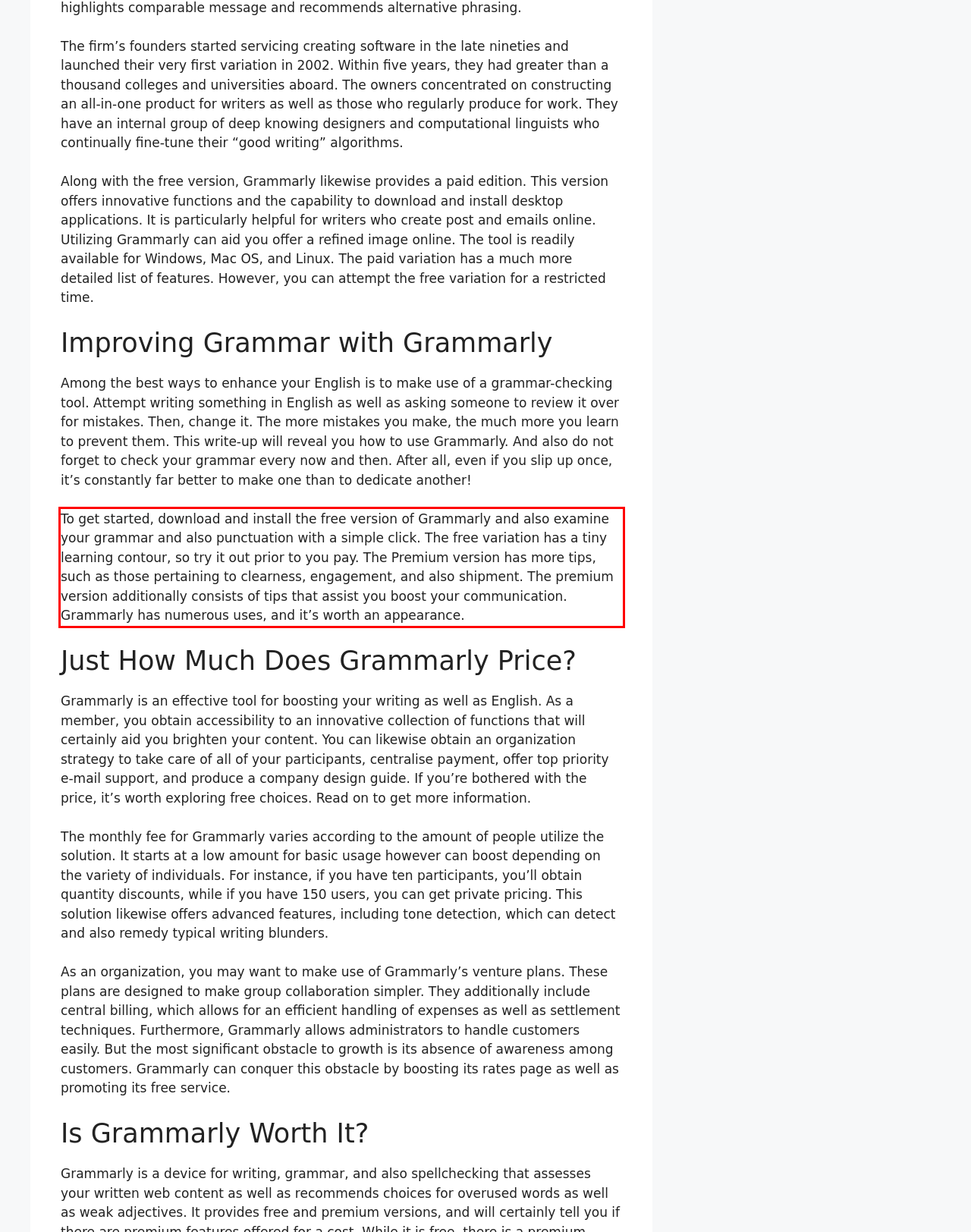With the given screenshot of a webpage, locate the red rectangle bounding box and extract the text content using OCR.

To get started, download and install the free version of Grammarly and also examine your grammar and also punctuation with a simple click. The free variation has a tiny learning contour, so try it out prior to you pay. The Premium version has more tips, such as those pertaining to clearness, engagement, and also shipment. The premium version additionally consists of tips that assist you boost your communication. Grammarly has numerous uses, and it’s worth an appearance.